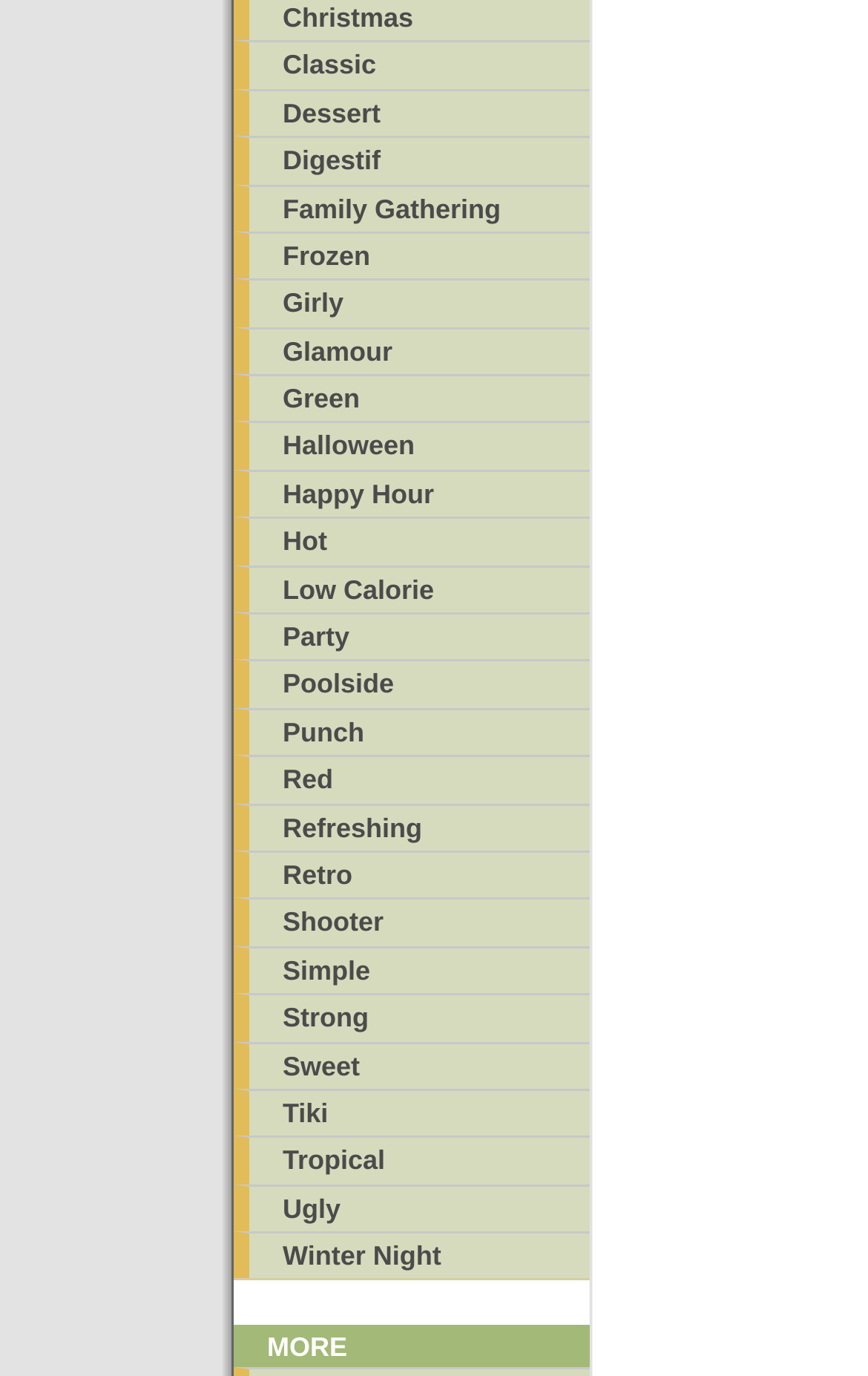Locate the UI element described by alt="Chippendale School of Furniture" and provide its bounding box coordinates. Use the format (top-left x, top-left y, bottom-right x, bottom-right y) with all values as floating point numbers between 0 and 1.

None